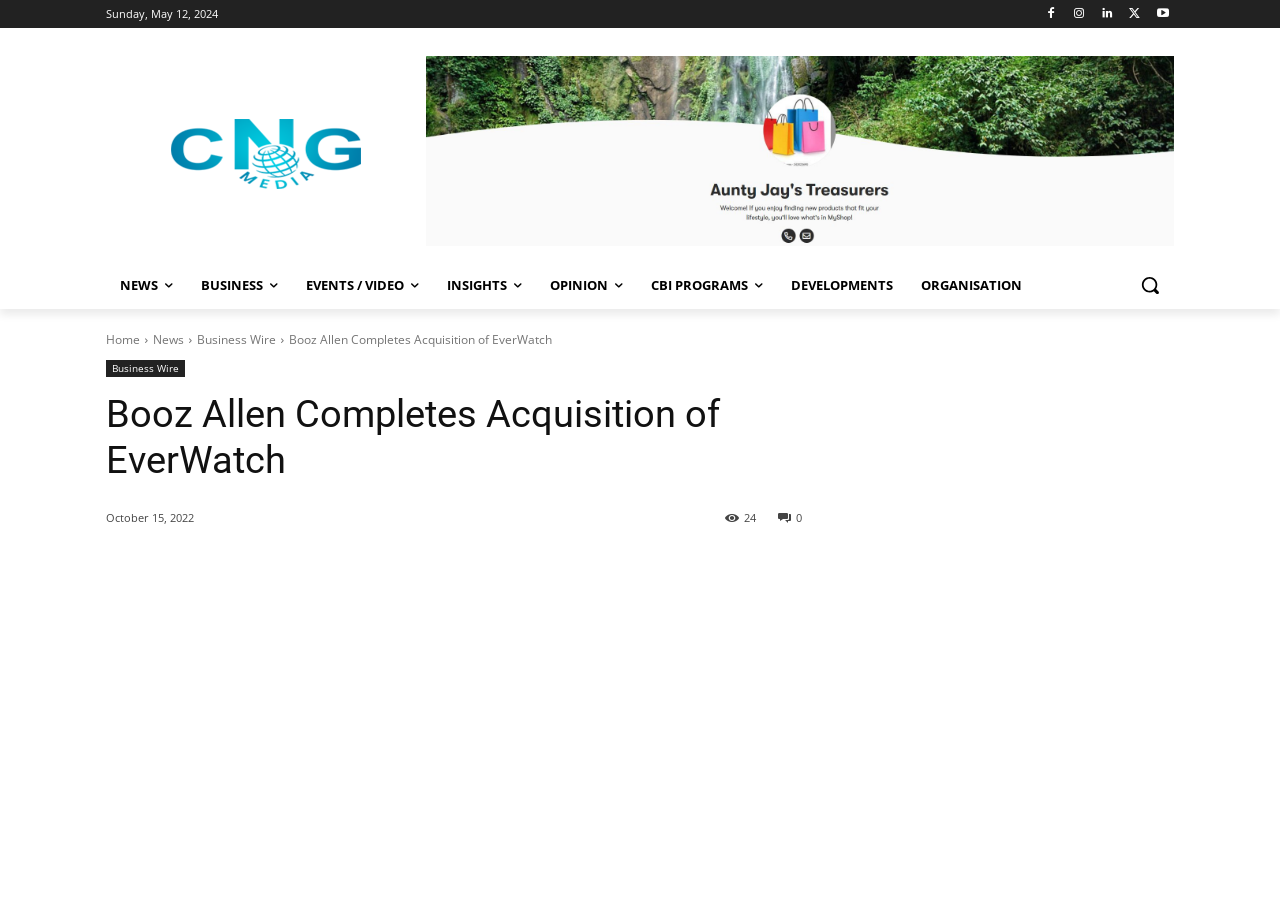Pinpoint the bounding box coordinates of the area that must be clicked to complete this instruction: "Share the article".

[0.122, 0.625, 0.147, 0.641]